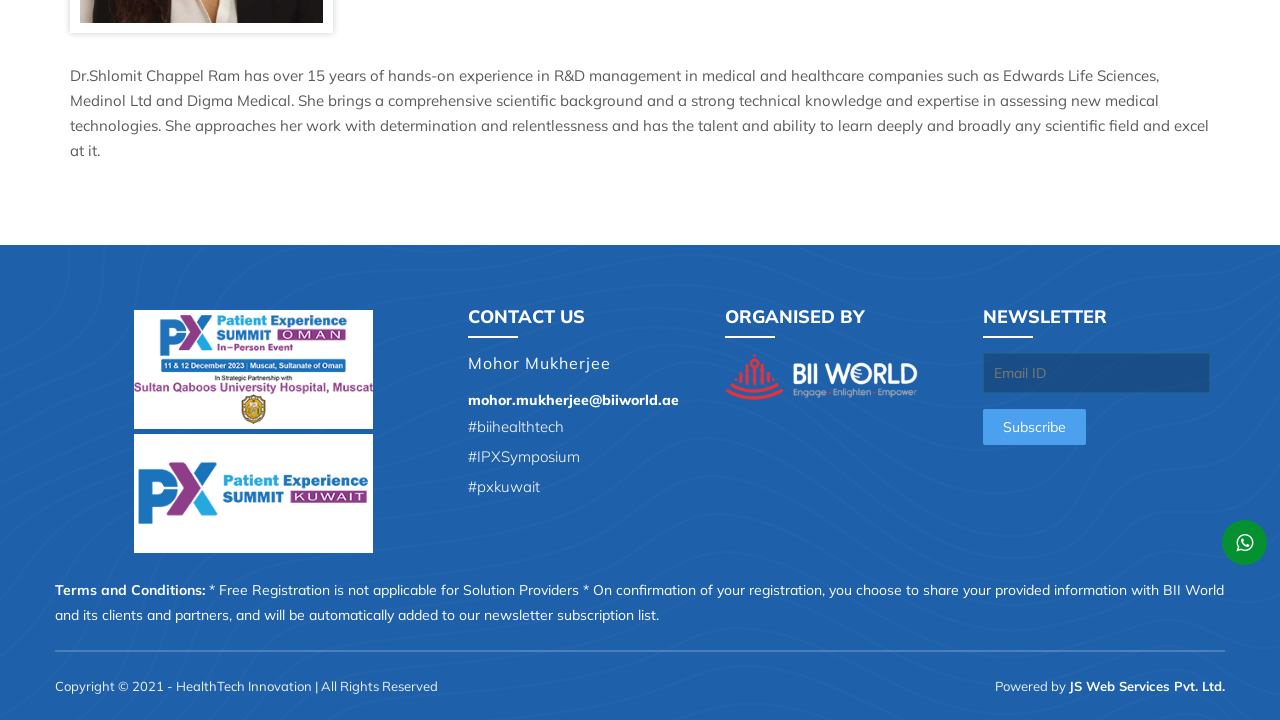Identify the bounding box coordinates for the UI element described by the following text: "name="submit" value="Subscribe"". Provide the coordinates as four float numbers between 0 and 1, in the format [left, top, right, bottom].

[0.768, 0.568, 0.848, 0.618]